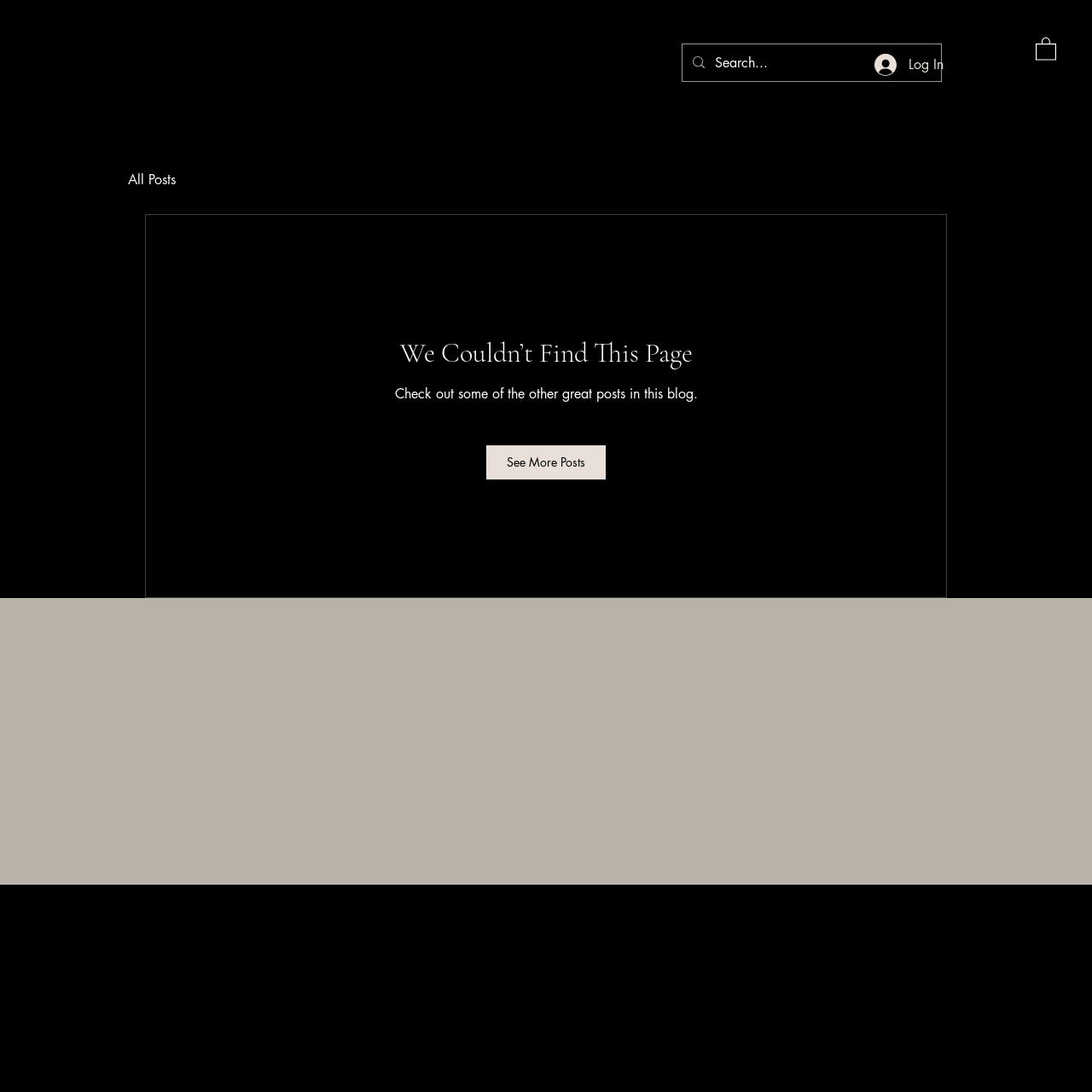Construct a comprehensive caption that outlines the webpage's structure and content.

The webpage is a blog titled "Asteria" focused on skincare tips, myths, research projects, and travel spa posts. At the top left, there is a large heading "ASTERIA" with a link to the blog's homepage. Next to it, on the top right, there is a button with an image, likely a profile or settings icon. Below the heading, there is a search bar with a magnifying glass icon and a search box where users can input text.

To the right of the search bar, there is a "Log In" button with an image. Below the search bar, there is a navigation menu with links to various sections of the website, including "Home", "About", "Shop", "Book Online", "Gift Card", and "Refer Friends".

The main content area of the webpage is divided into two sections. The top section has a navigation menu with a link to "All Posts" and a generic element with the text "We Couldn’t Find This Page". Below this, there is a static text element with a message encouraging users to check out other great posts in the blog, and a "See More Posts" link.

The bottom section of the main content area has a heading "ASTERIA" with a link to the blog's homepage, similar to the one at the top. Below this, there is contact information, including an email address, physical address, and phone number.

Overall, the webpage appears to be a blog focused on skincare and self-care, with a clean and organized layout, easy navigation, and clear headings and text.